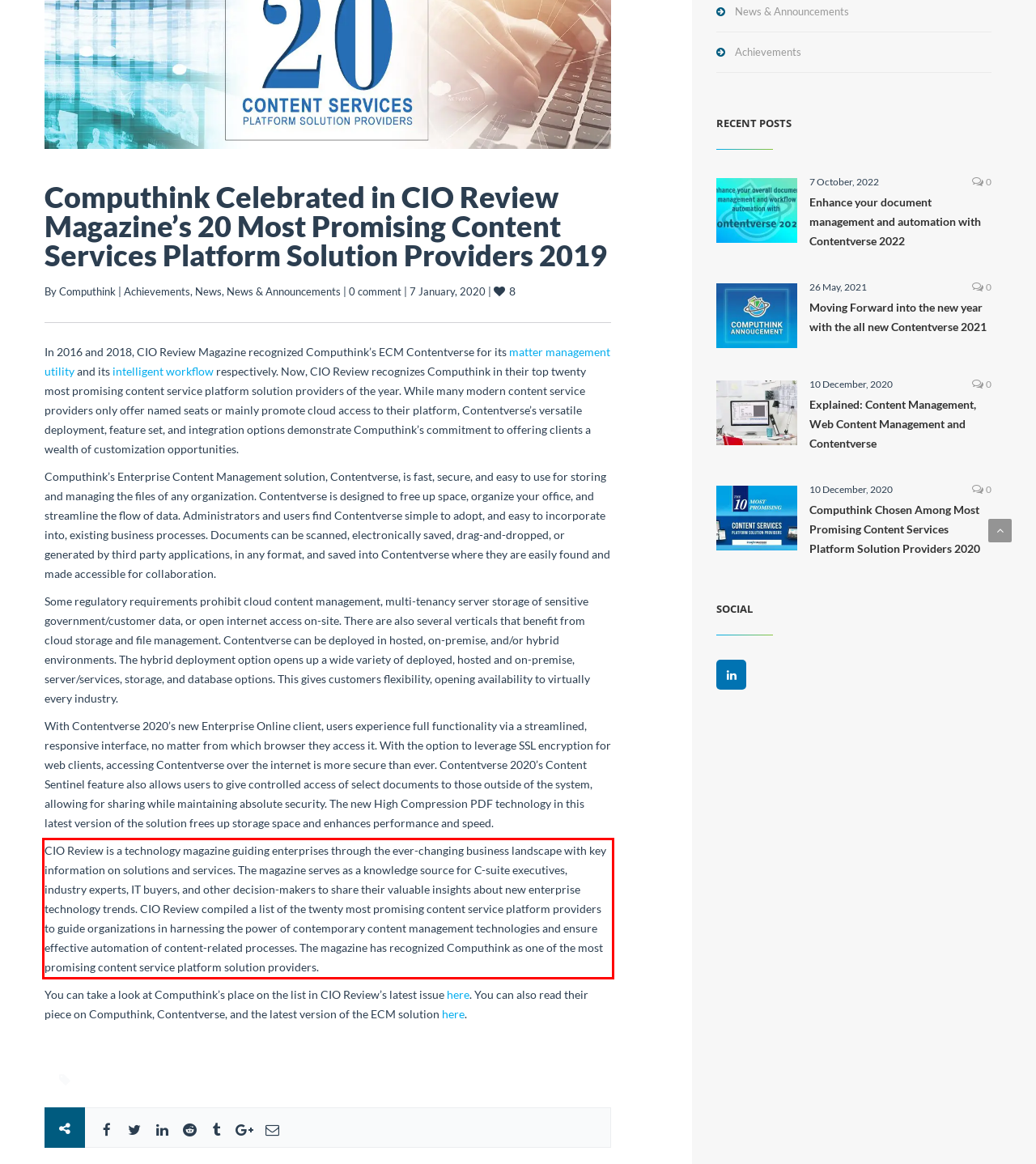From the given screenshot of a webpage, identify the red bounding box and extract the text content within it.

CIO Review is a technology magazine guiding enterprises through the ever-changing business landscape with key information on solutions and services. The magazine serves as a knowledge source for C-suite executives, industry experts, IT buyers, and other decision-makers to share their valuable insights about new enterprise technology trends. CIO Review compiled a list of the twenty most promising content service platform providers to guide organizations in harnessing the power of contemporary content management technologies and ensure effective automation of content-related processes. The magazine has recognized Computhink as one of the most promising content service platform solution providers.